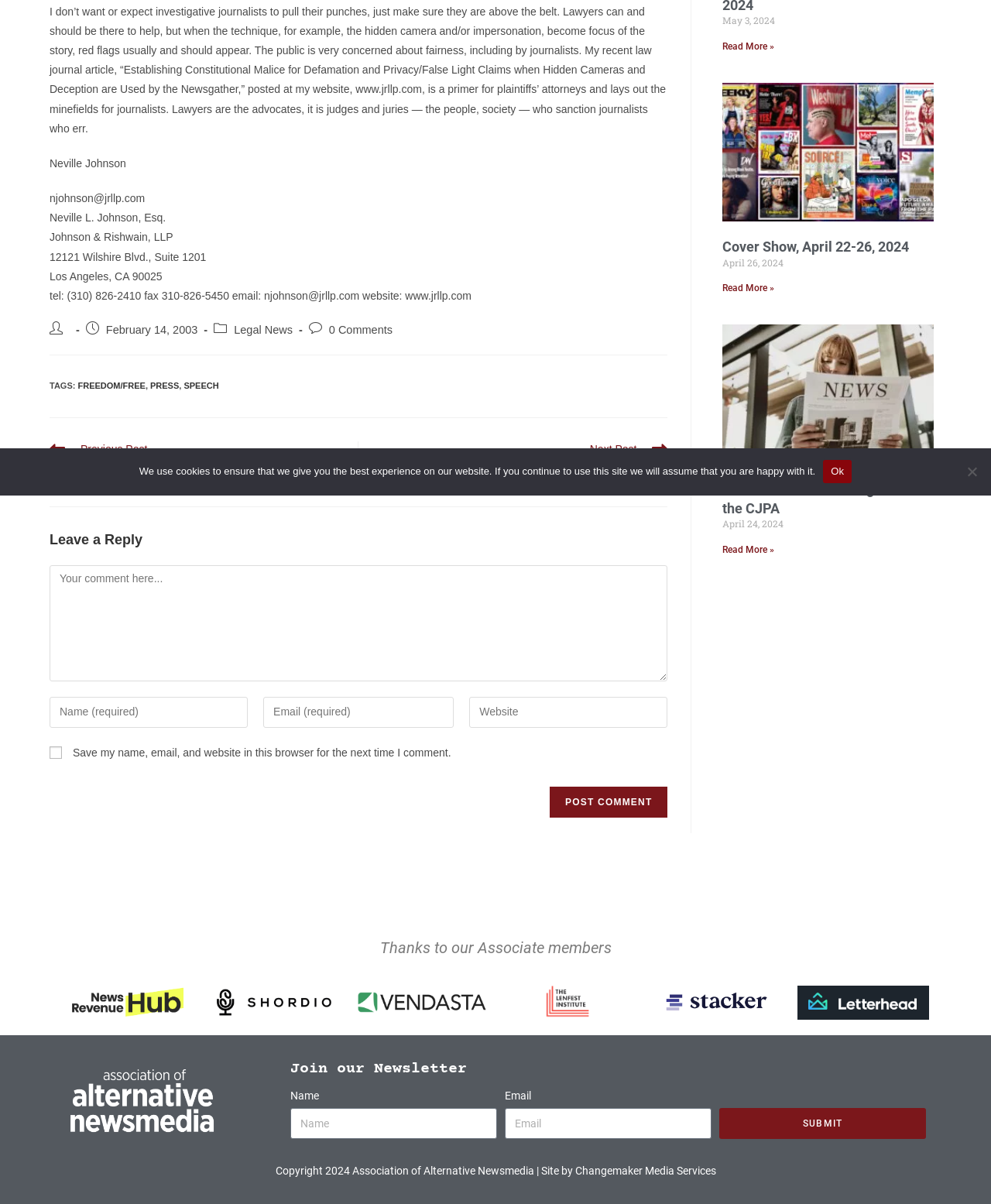Using the provided element description: "Cover Show, April 22-26, 2024", determine the bounding box coordinates of the corresponding UI element in the screenshot.

[0.729, 0.198, 0.918, 0.212]